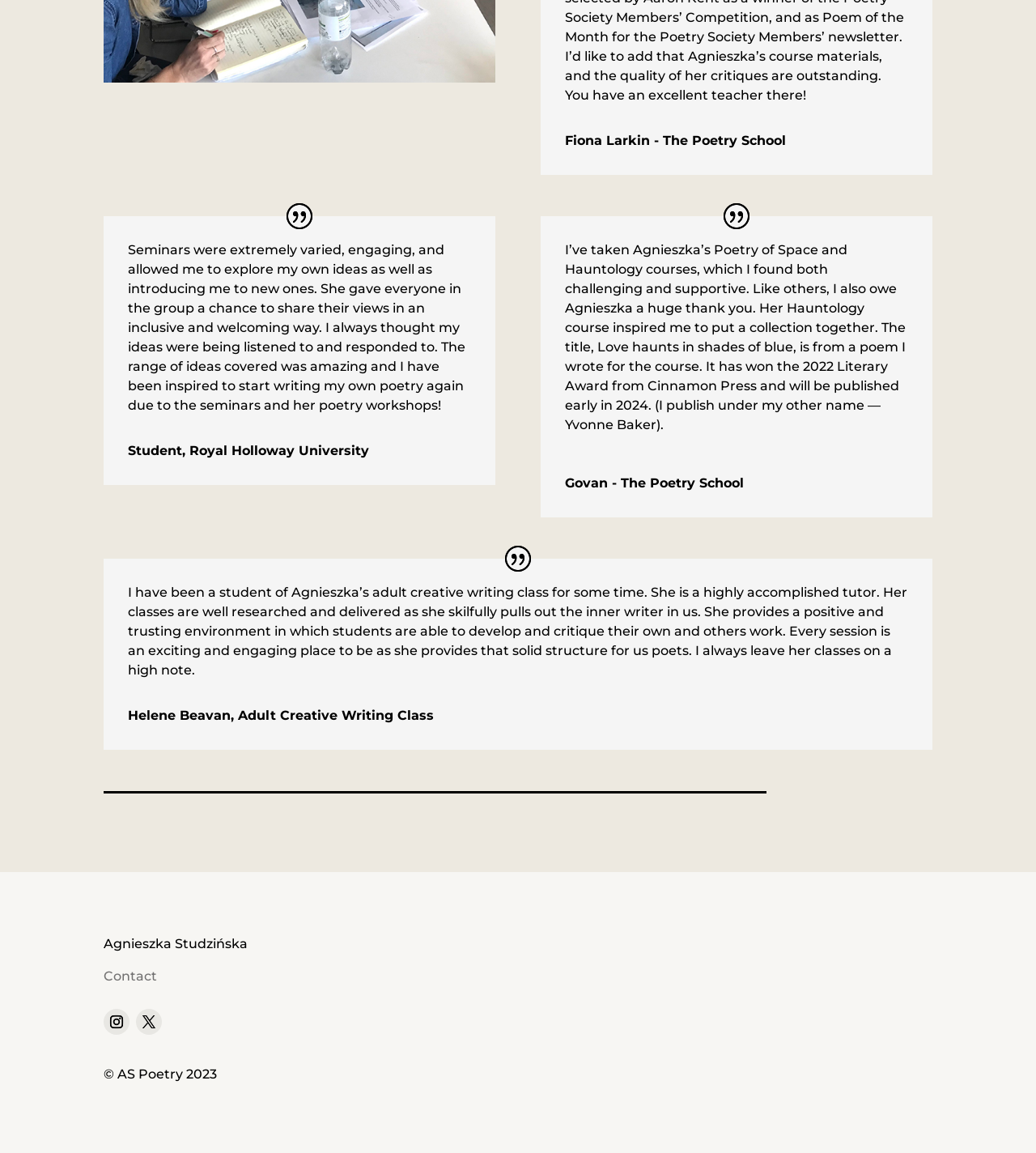Please find the bounding box coordinates in the format (top-left x, top-left y, bottom-right x, bottom-right y) for the given element description. Ensure the coordinates are floating point numbers between 0 and 1. Description: Follow

[0.131, 0.875, 0.156, 0.897]